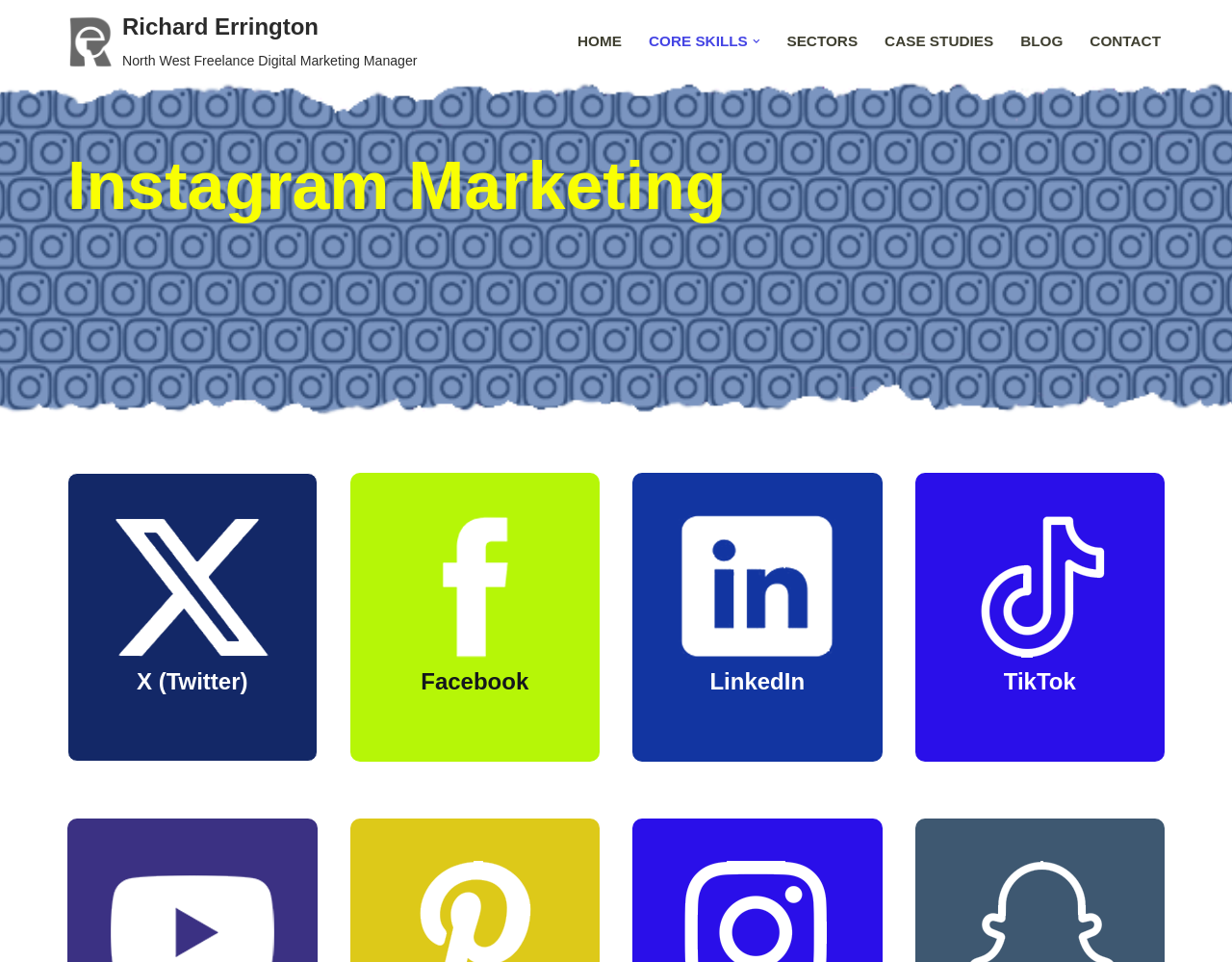Find the bounding box coordinates for the HTML element described in this sentence: "Core Skills". Provide the coordinates as four float numbers between 0 and 1, in the format [left, top, right, bottom].

[0.527, 0.03, 0.607, 0.056]